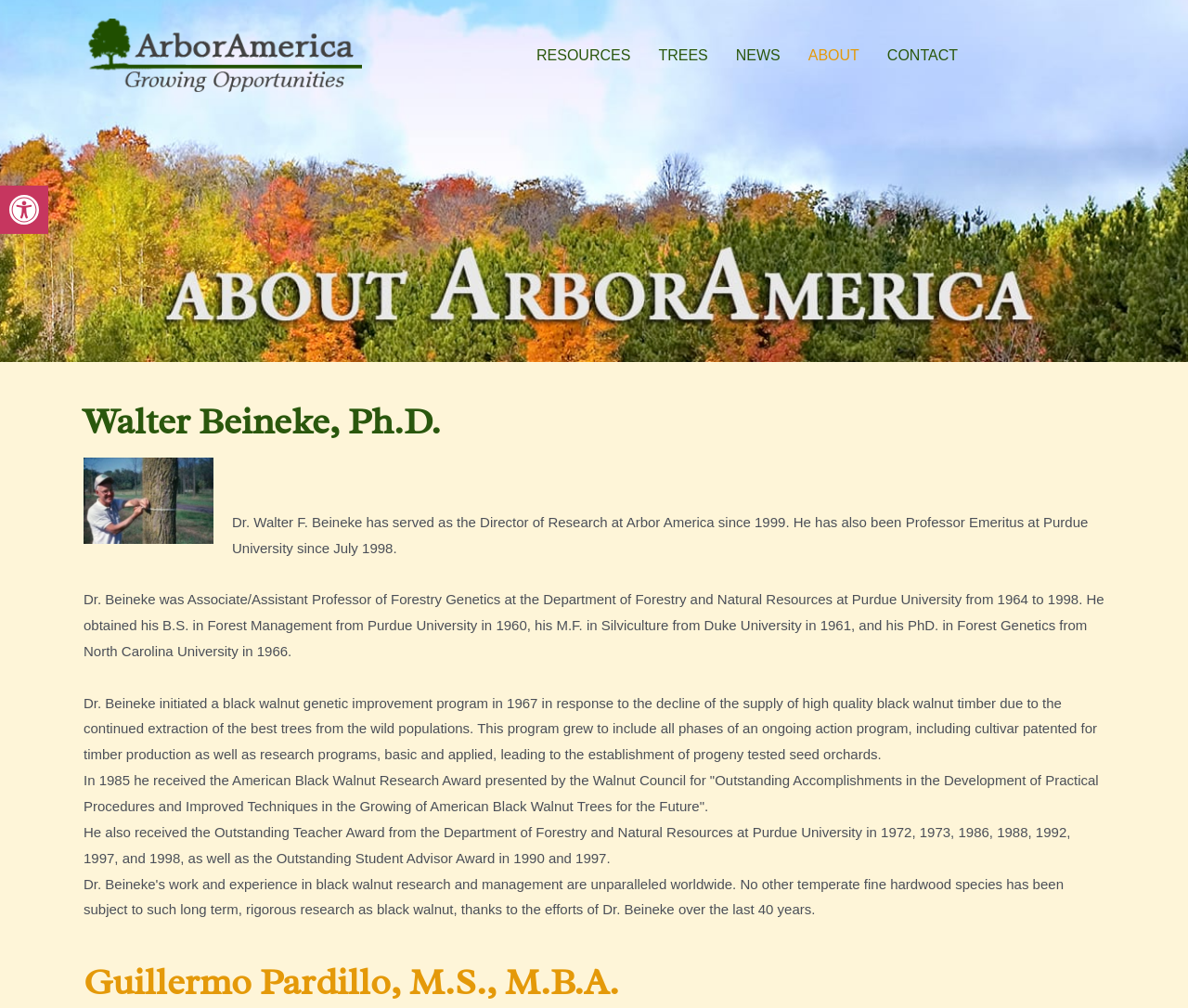Identify the bounding box for the UI element described as: "Open toolbar Accessibility Tools". The coordinates should be four float numbers between 0 and 1, i.e., [left, top, right, bottom].

[0.0, 0.184, 0.041, 0.232]